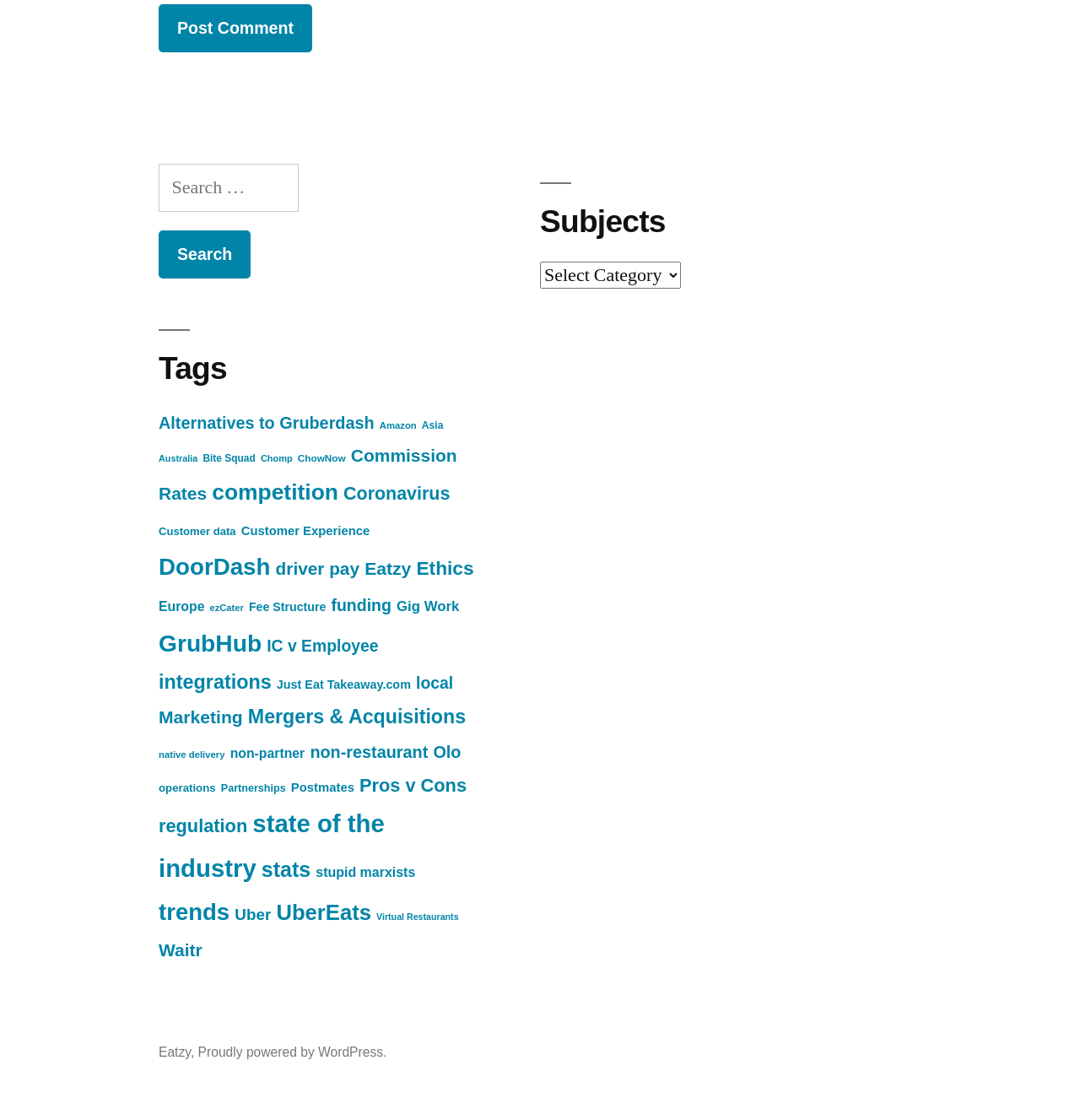Show the bounding box coordinates for the HTML element as described: "Virtual Restaurants".

[0.348, 0.814, 0.425, 0.823]